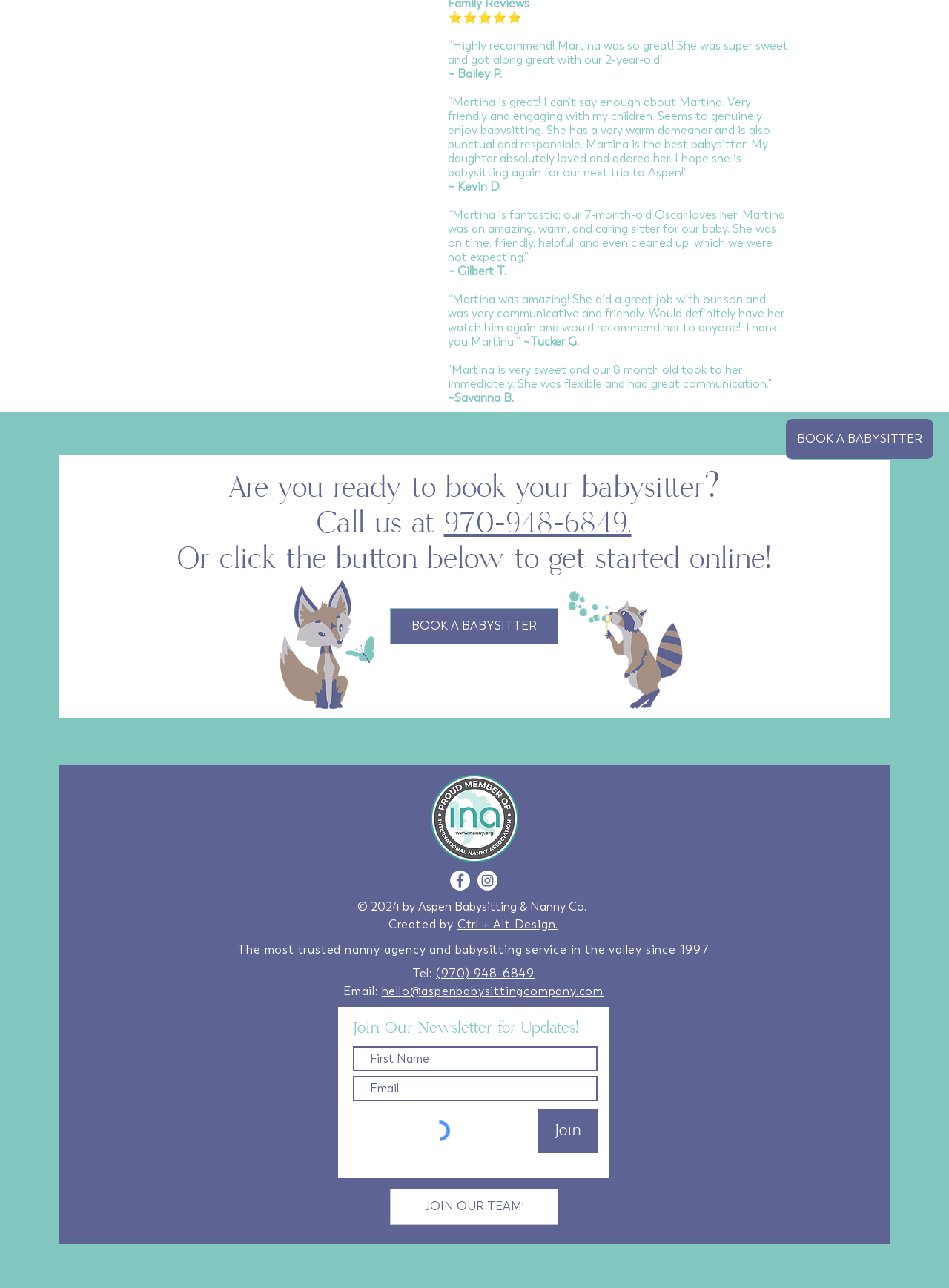Find the bounding box of the element with the following description: "aria-label="First Name" name="first-name" placeholder="First Name"". The coordinates must be four float numbers between 0 and 1, formatted as [left, top, right, bottom].

[0.372, 0.812, 0.63, 0.832]